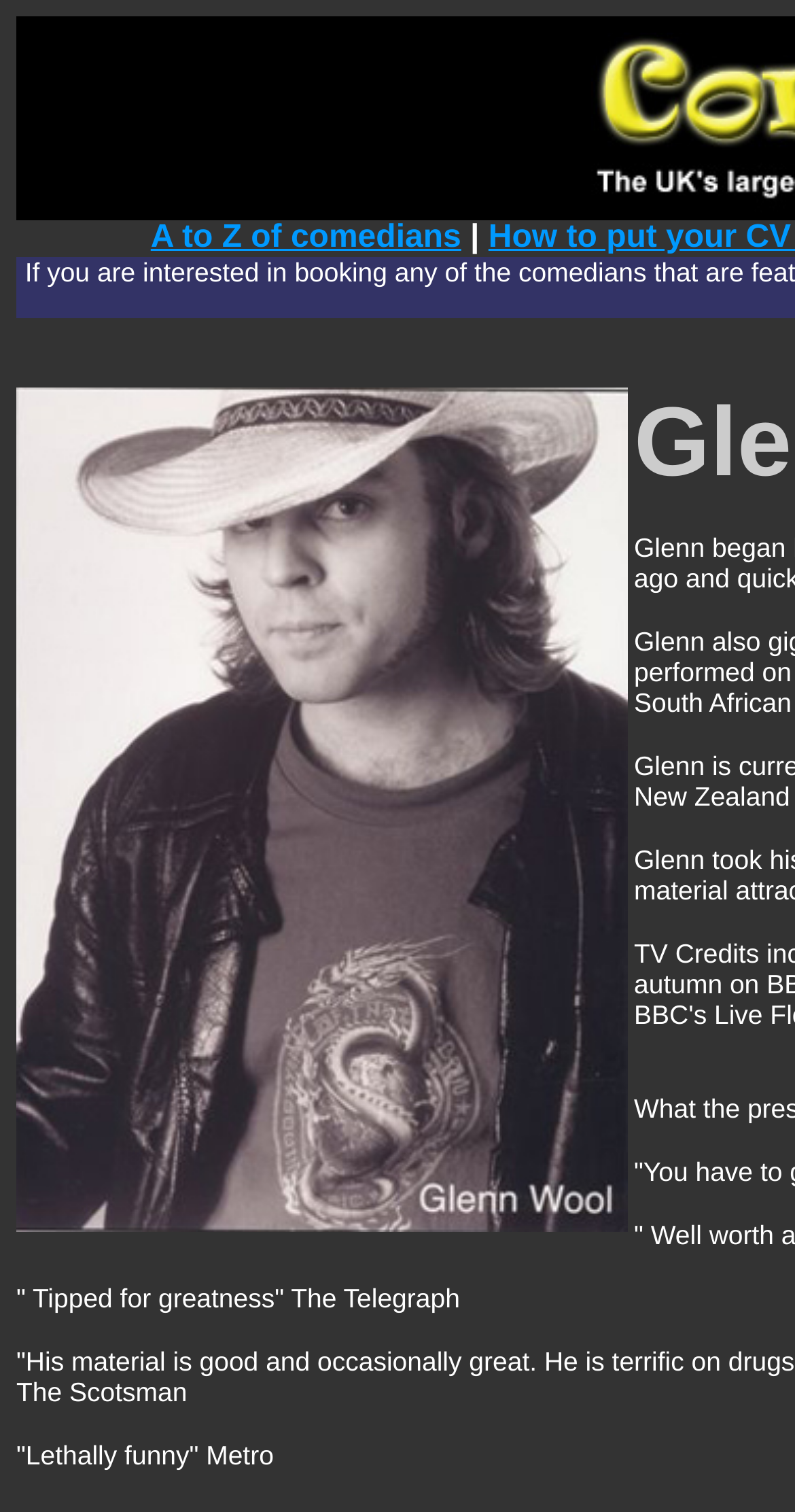Please determine the bounding box of the UI element that matches this description: Robert Born. The coordinates should be given as (top-left x, top-left y, bottom-right x, bottom-right y), with all values between 0 and 1.

None